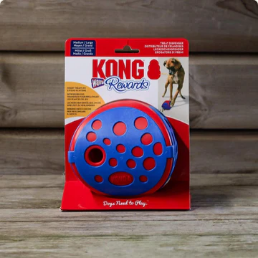Please provide a brief answer to the following inquiry using a single word or phrase:
What is the tagline of the product?

Dogs Need to Play